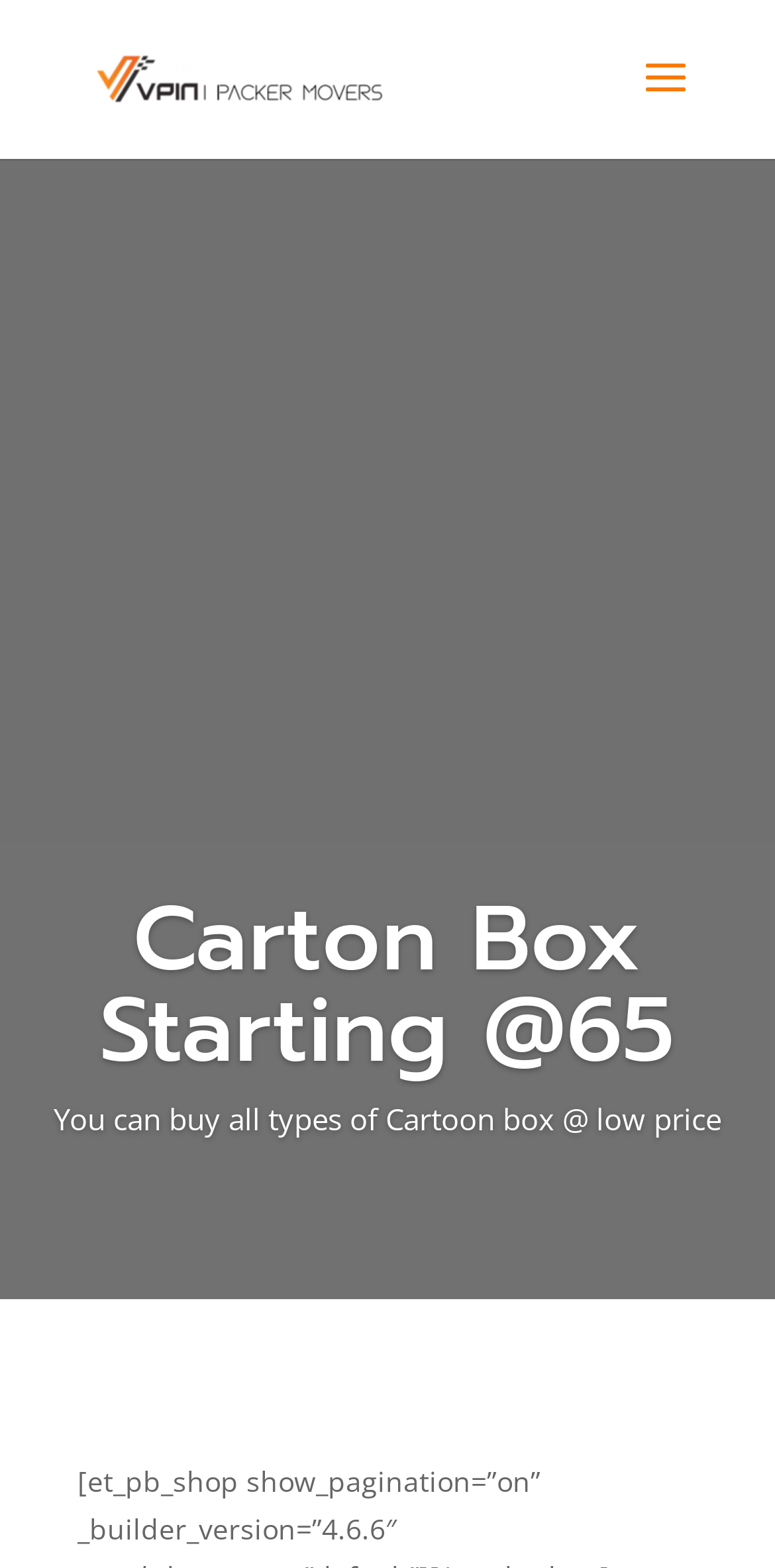Identify and provide the text content of the webpage's primary headline.

Carton Box Starting @65